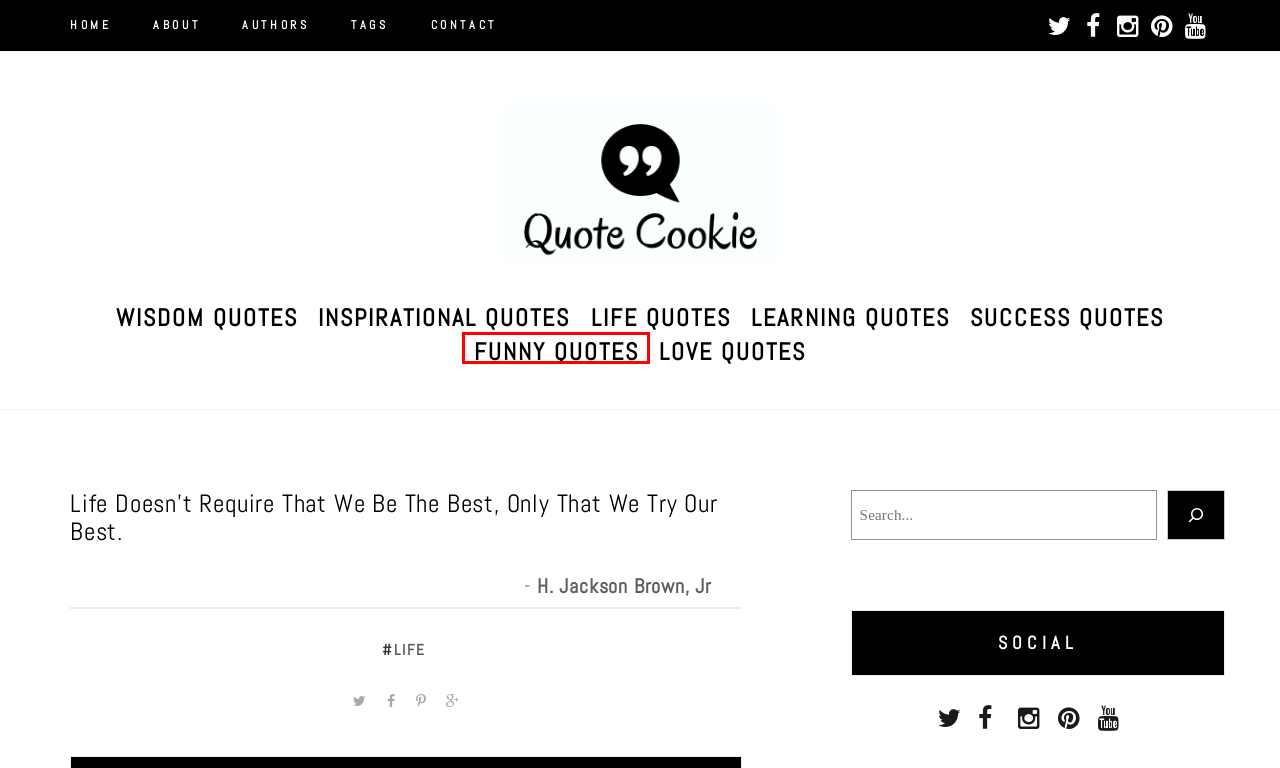Review the screenshot of a webpage which includes a red bounding box around an element. Select the description that best fits the new webpage once the element in the bounding box is clicked. Here are the candidates:
A. Learning – Quote Cookie
B. Funny – Quote Cookie
C. Love – Quote Cookie
D. Inspirational – Quote Cookie
E. Success – Quote Cookie
F. H. Jackson Brown, Jr – Quote Cookie
G. Wisdom – Quote Cookie
H. Quote Cookie – Simple Quotes For A Complicated World

B